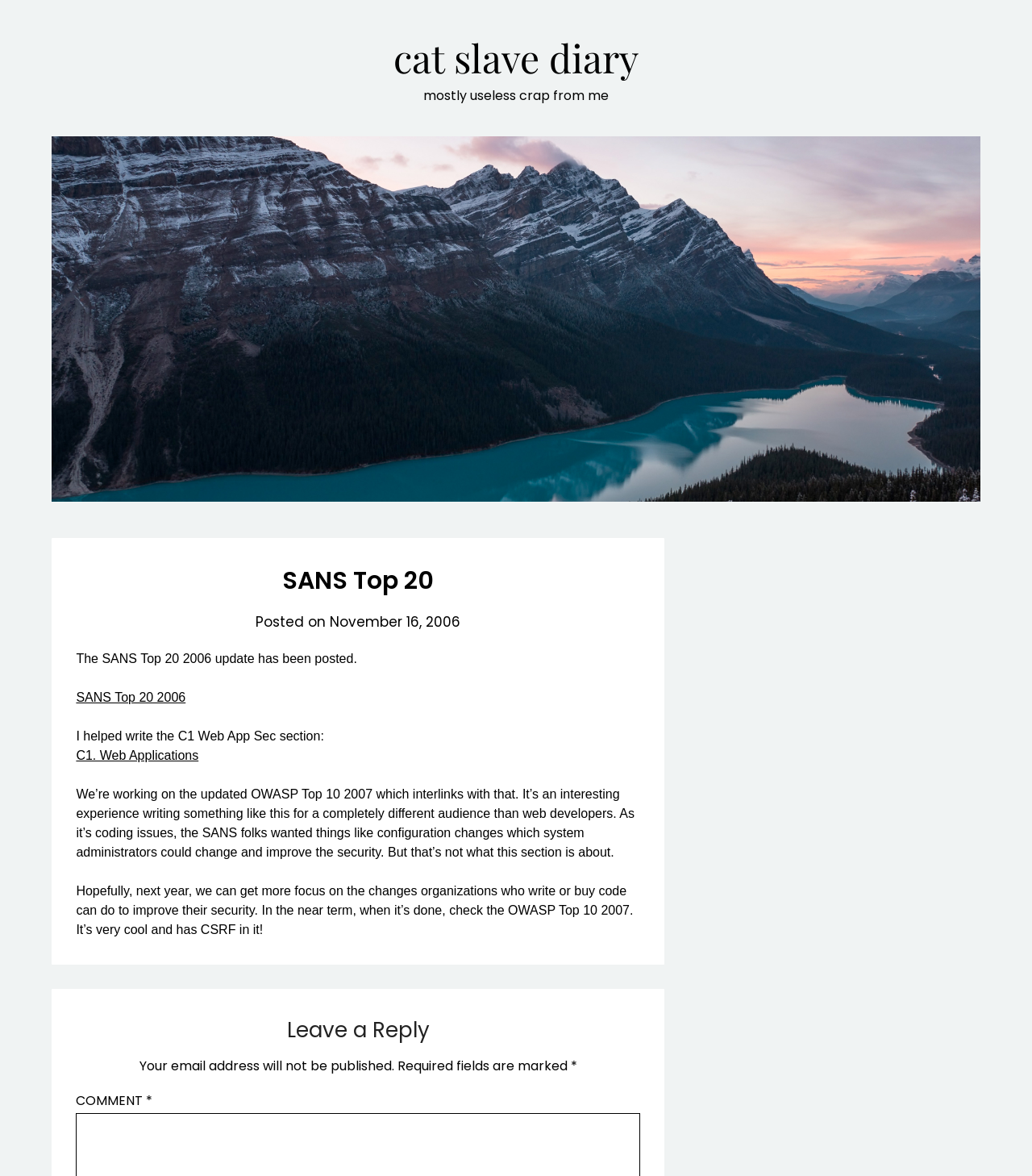What is the purpose of the 'Leave a Reply' section?
Answer the question with a single word or phrase, referring to the image.

To comment on the article